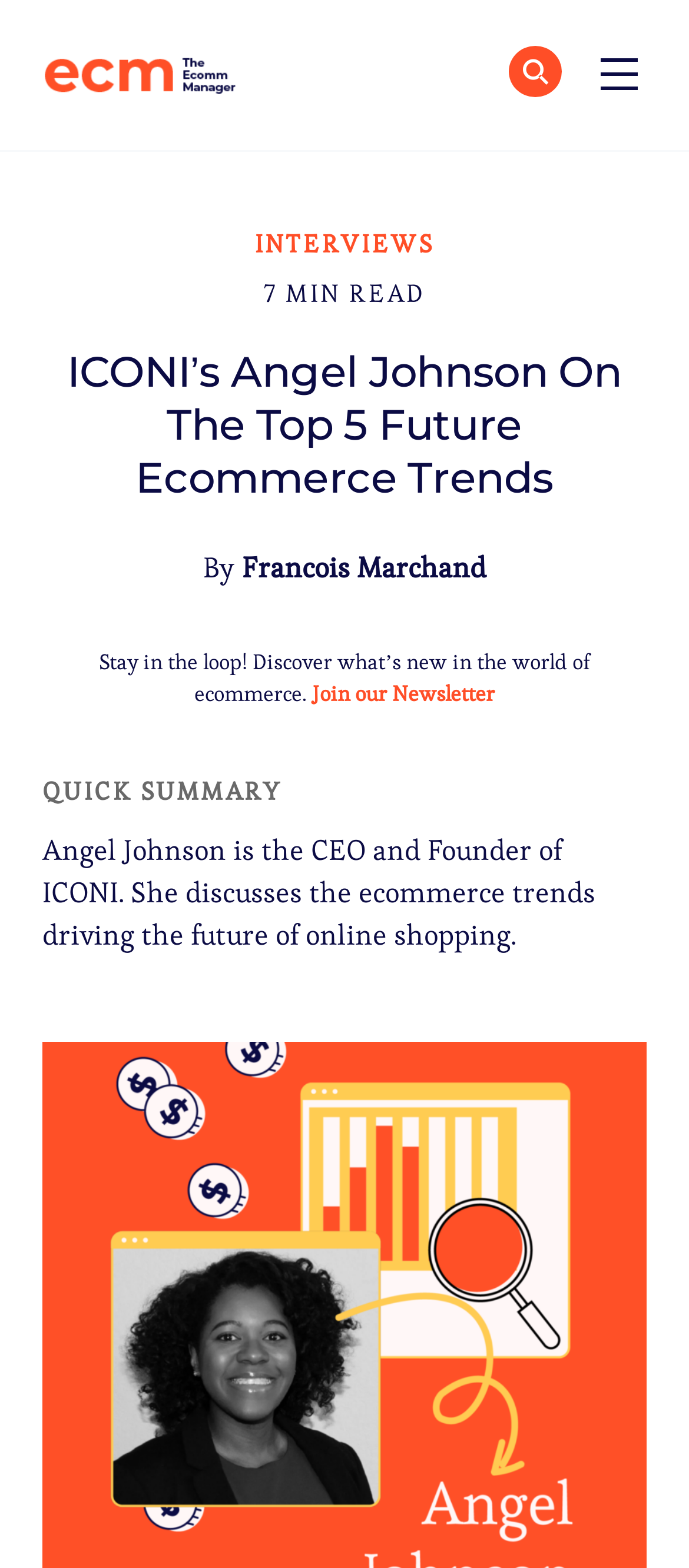Who is the author of the article?
Answer the question with a single word or phrase derived from the image.

Francois Marchand